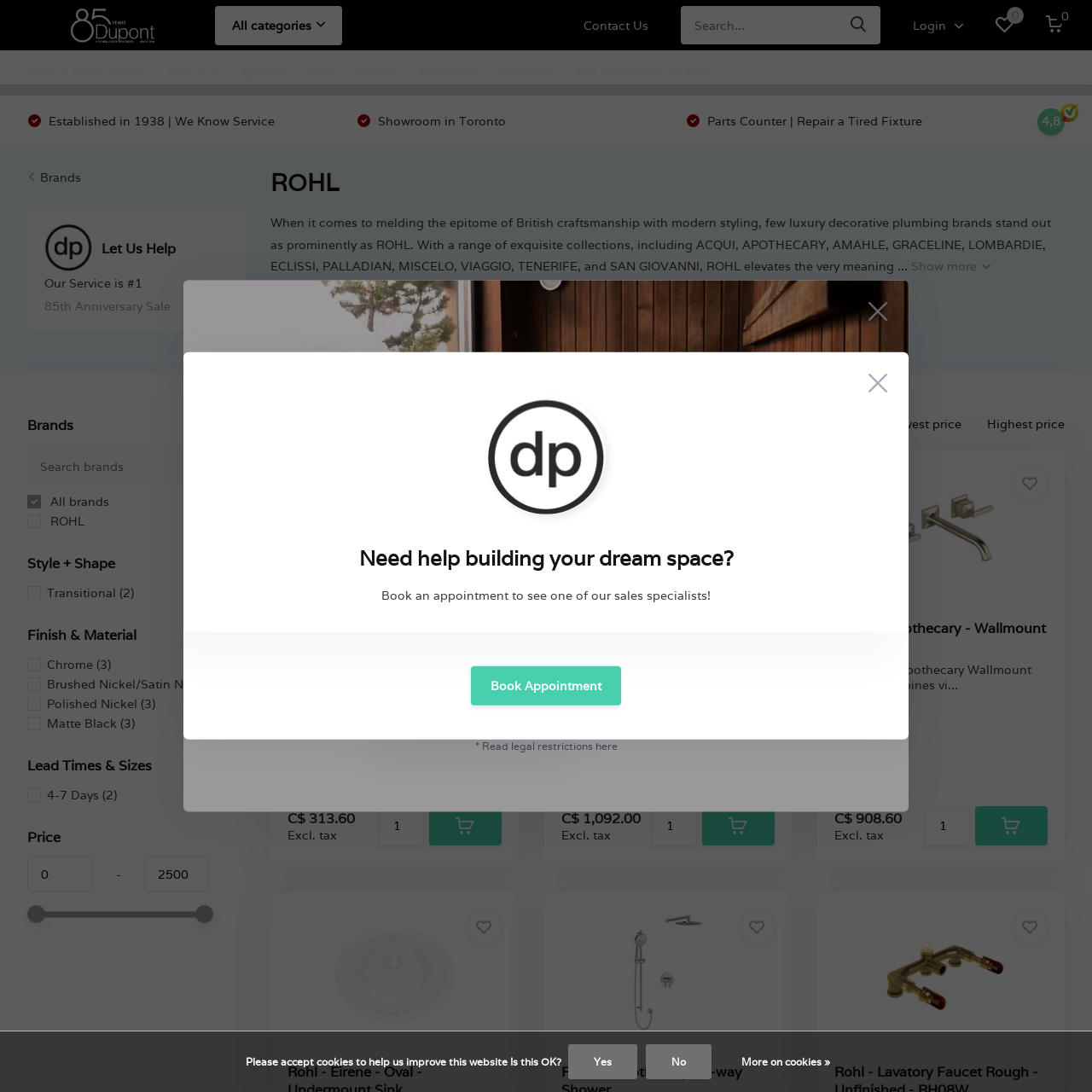Pinpoint the bounding box coordinates of the clickable area necessary to execute the following instruction: "View specials". The coordinates should be given as four float numbers between 0 and 1, namely [left, top, right, bottom].

[0.22, 0.046, 0.265, 0.088]